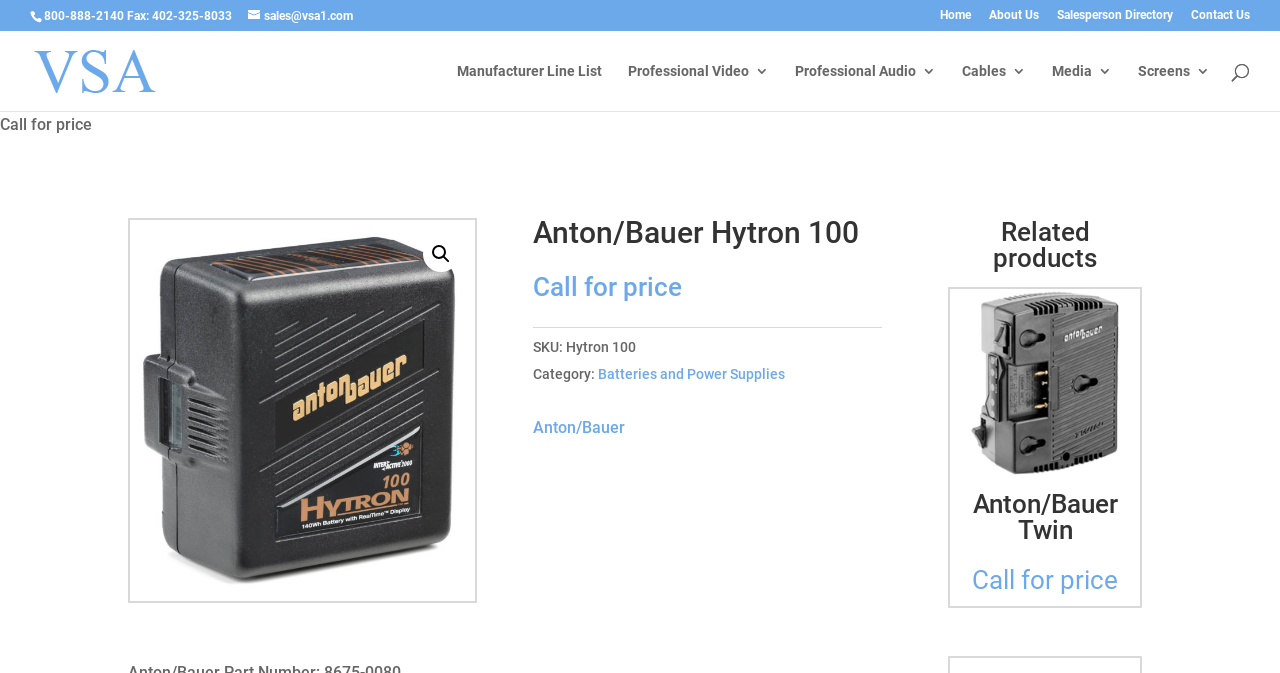Determine the main heading text of the webpage.

Anton/Bauer Hytron 100